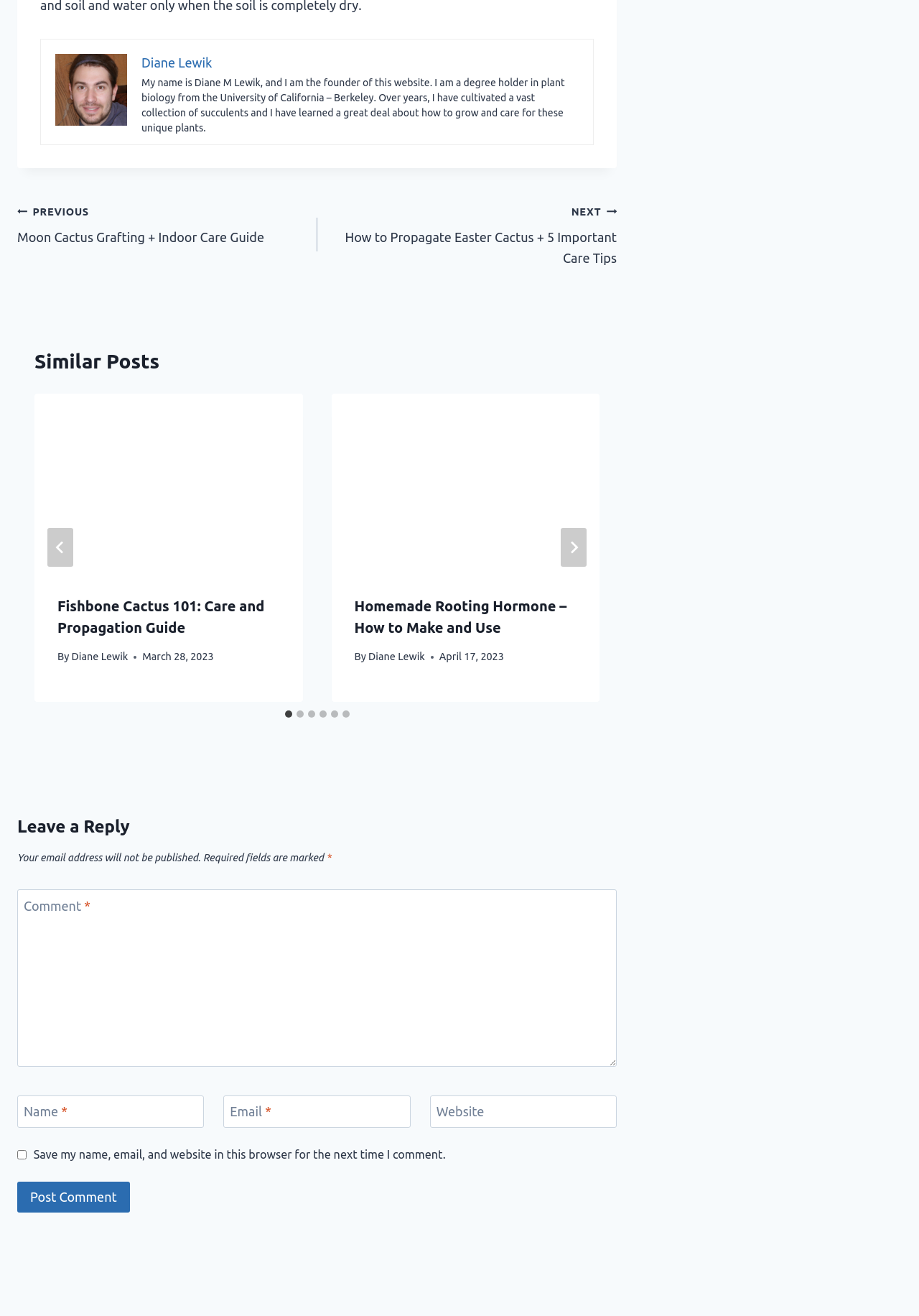Please determine the bounding box coordinates of the section I need to click to accomplish this instruction: "Click on the 'Fishbone Cactus 101: Care and Propagation Guide' link".

[0.038, 0.299, 0.329, 0.435]